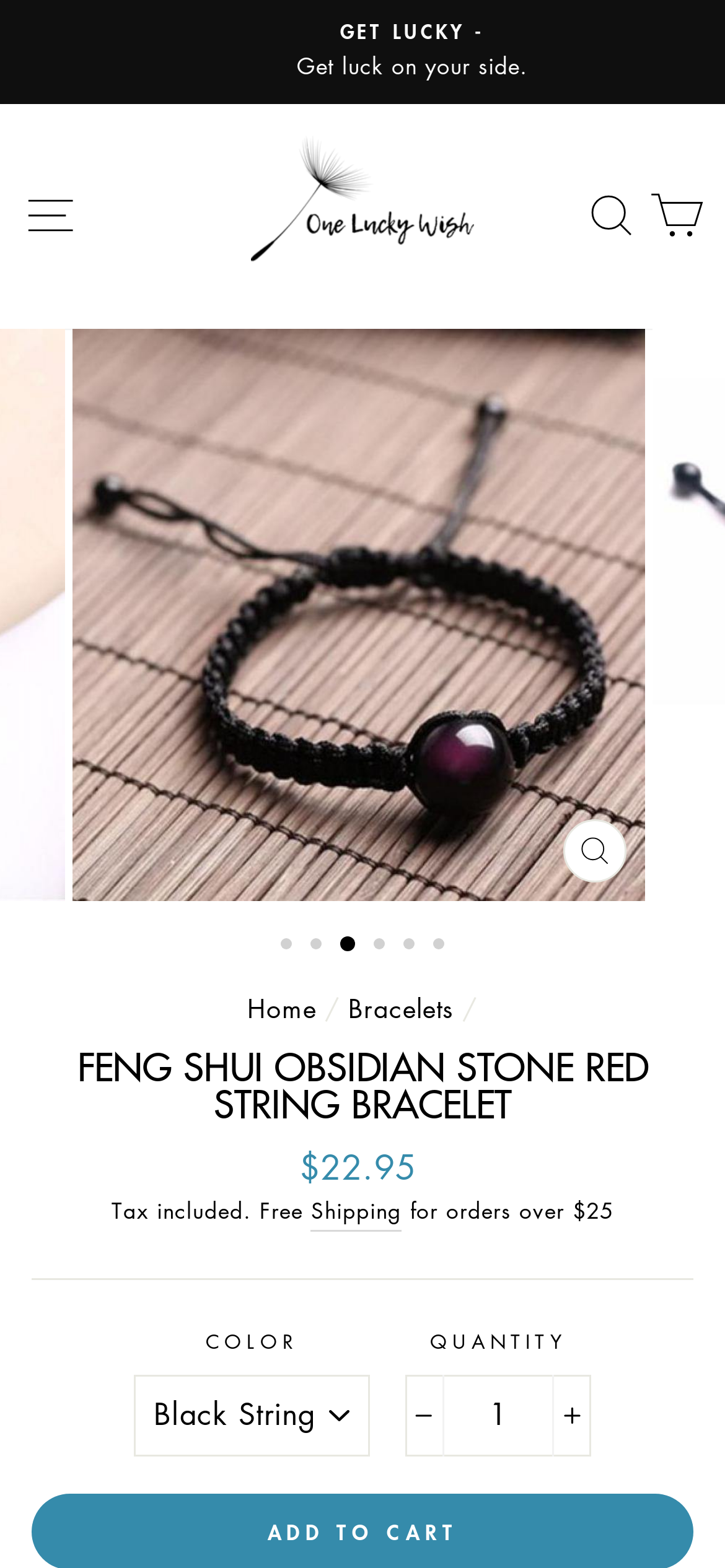Determine the main text heading of the webpage and provide its content.

FENG SHUI OBSIDIAN STONE RED STRING BRACELET